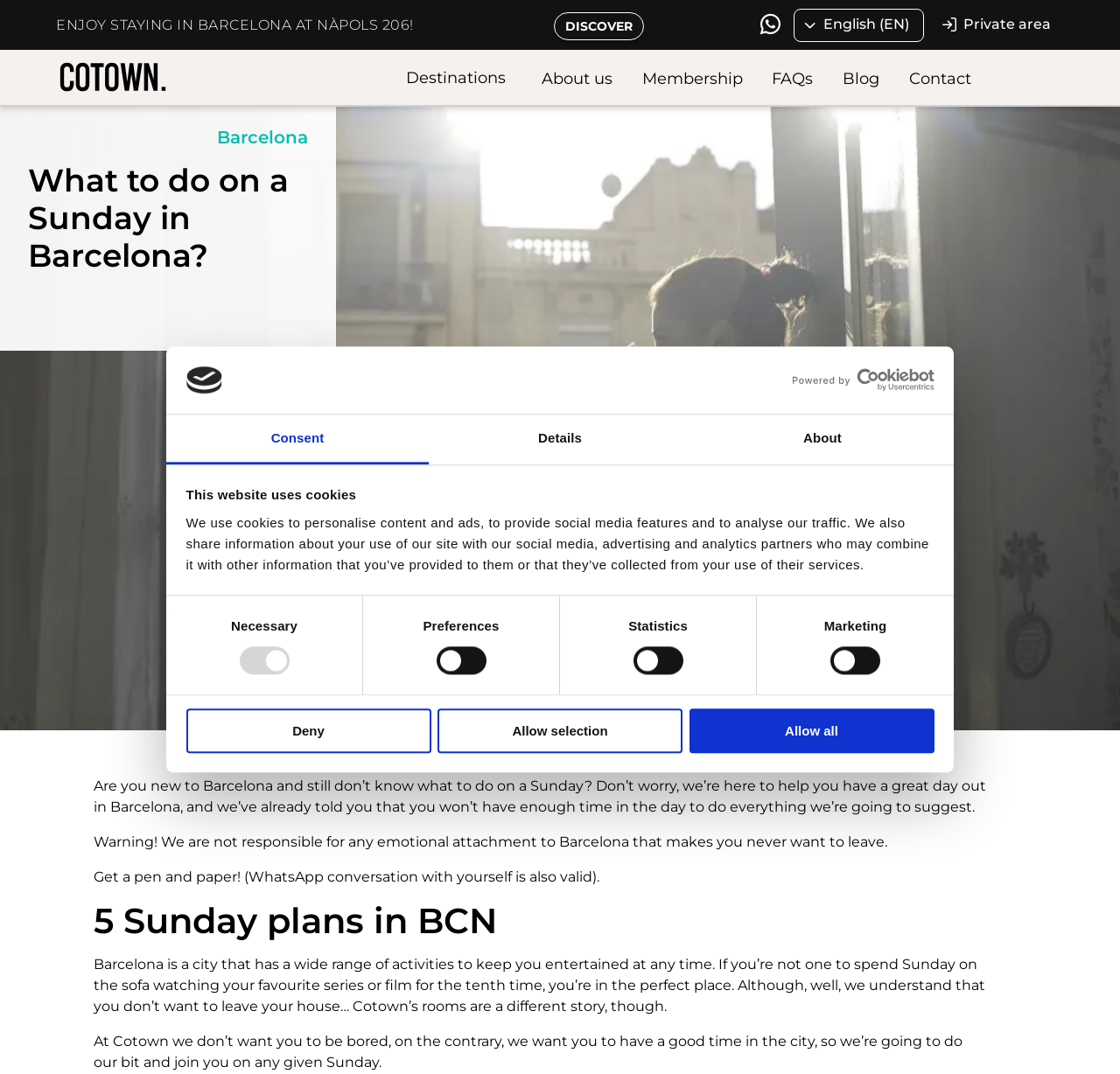Identify the bounding box coordinates of the section that should be clicked to achieve the task described: "Click the Cotown link".

[0.05, 0.033, 0.275, 0.1]